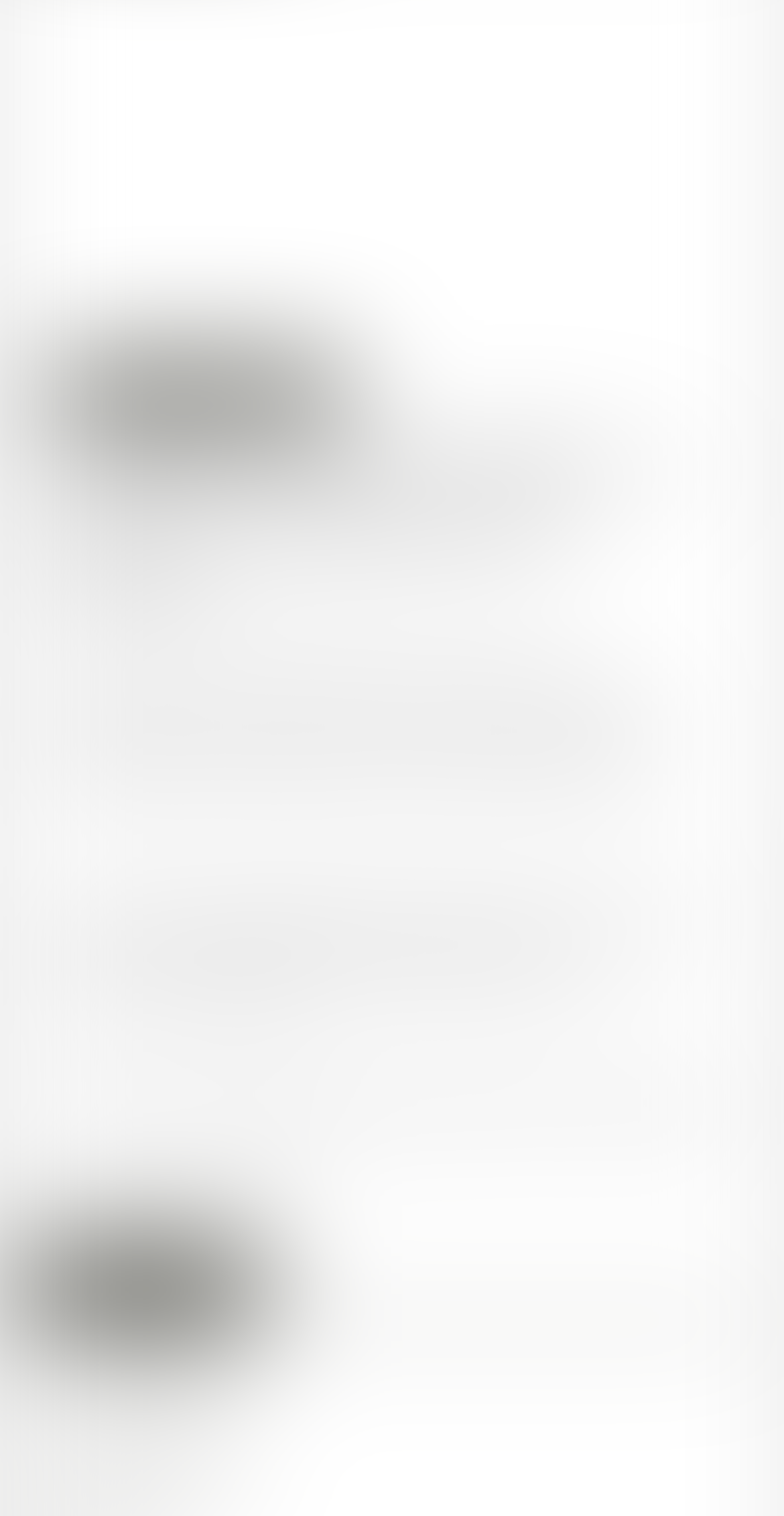Specify the bounding box coordinates for the region that must be clicked to perform the given instruction: "Explore Bars & Reviews category".

[0.03, 0.9, 0.292, 0.925]